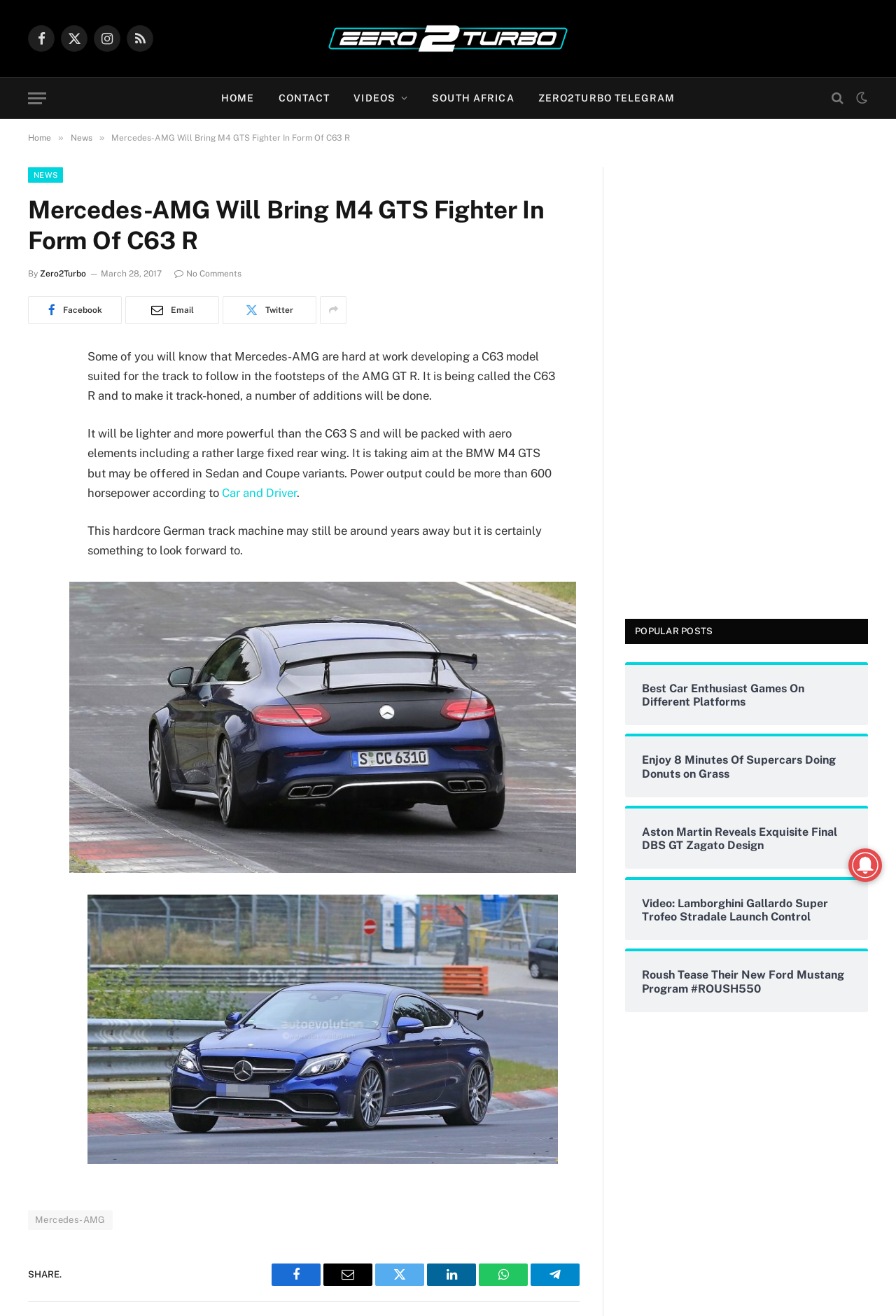What is the name of the website?
Provide a detailed and extensive answer to the question.

I determined the answer by looking at the link with the text 'Zero2Turbo' at the top of the webpage, which is likely the website's logo or title.